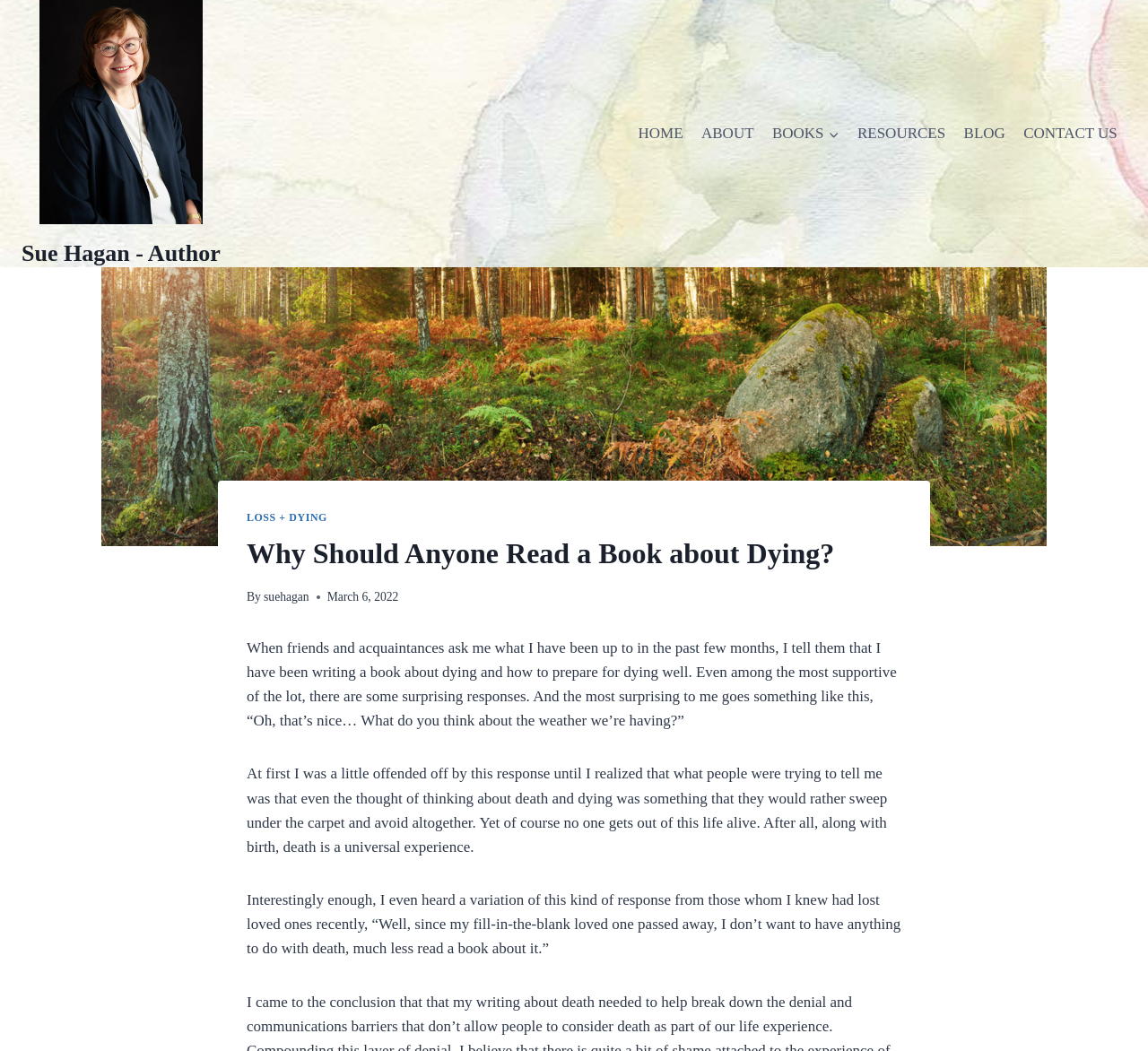Look at the image and give a detailed response to the following question: What is the response of people when asked about the book?

When the author tells people that she is writing a book about dying, they try to avoid the topic, as mentioned in the text 'what people were trying to tell me was that even the thought of thinking about death and dying was something that they would rather sweep under the carpet and avoid altogether'.